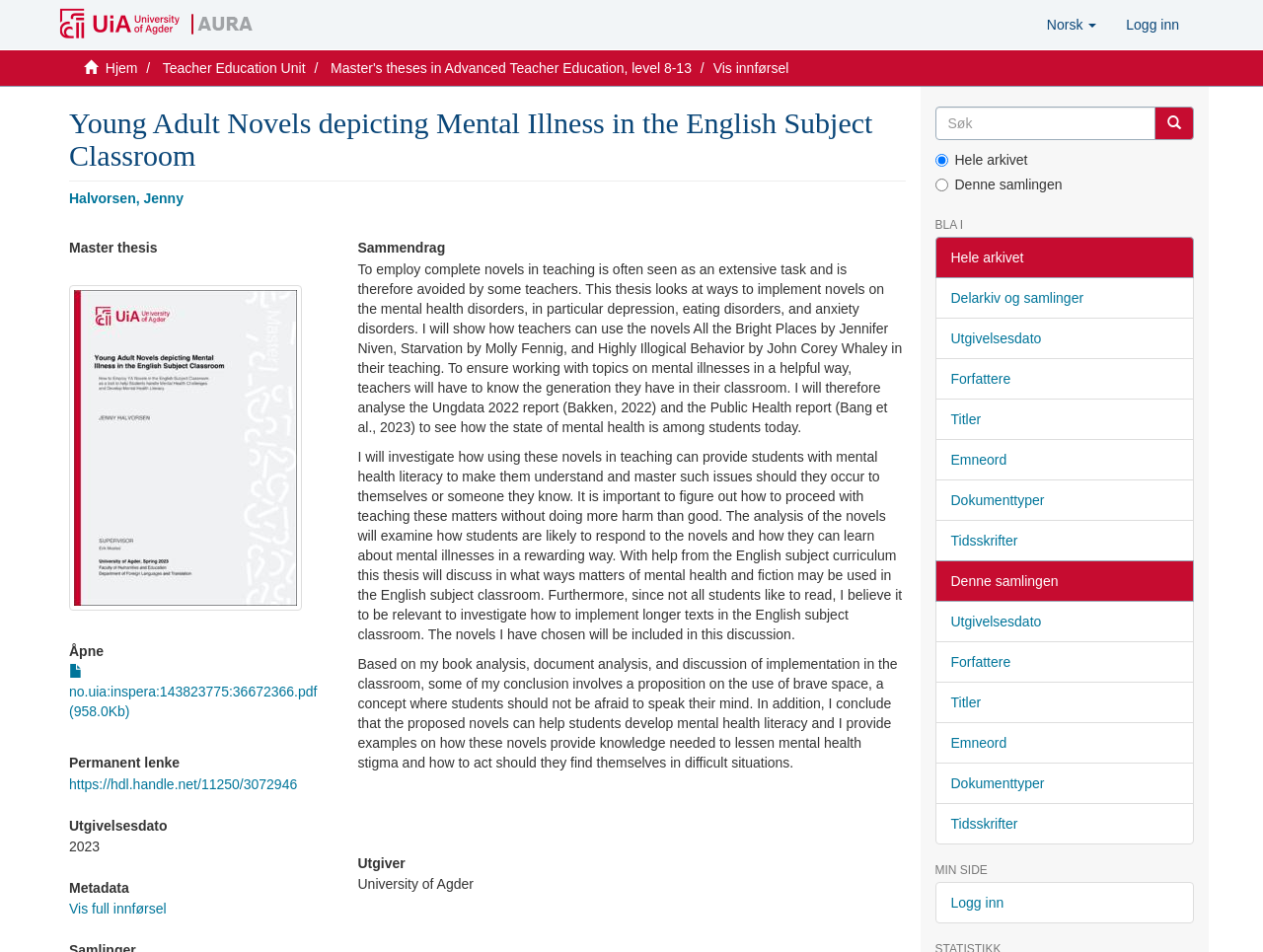What is the title of the thesis?
Please respond to the question with a detailed and thorough explanation.

I determined the answer by looking at the heading element with the text 'Young Adult Novels depicting Mental Illness in the English Subject Classroom' which is located at the top of the webpage, indicating that it is the title of the thesis.